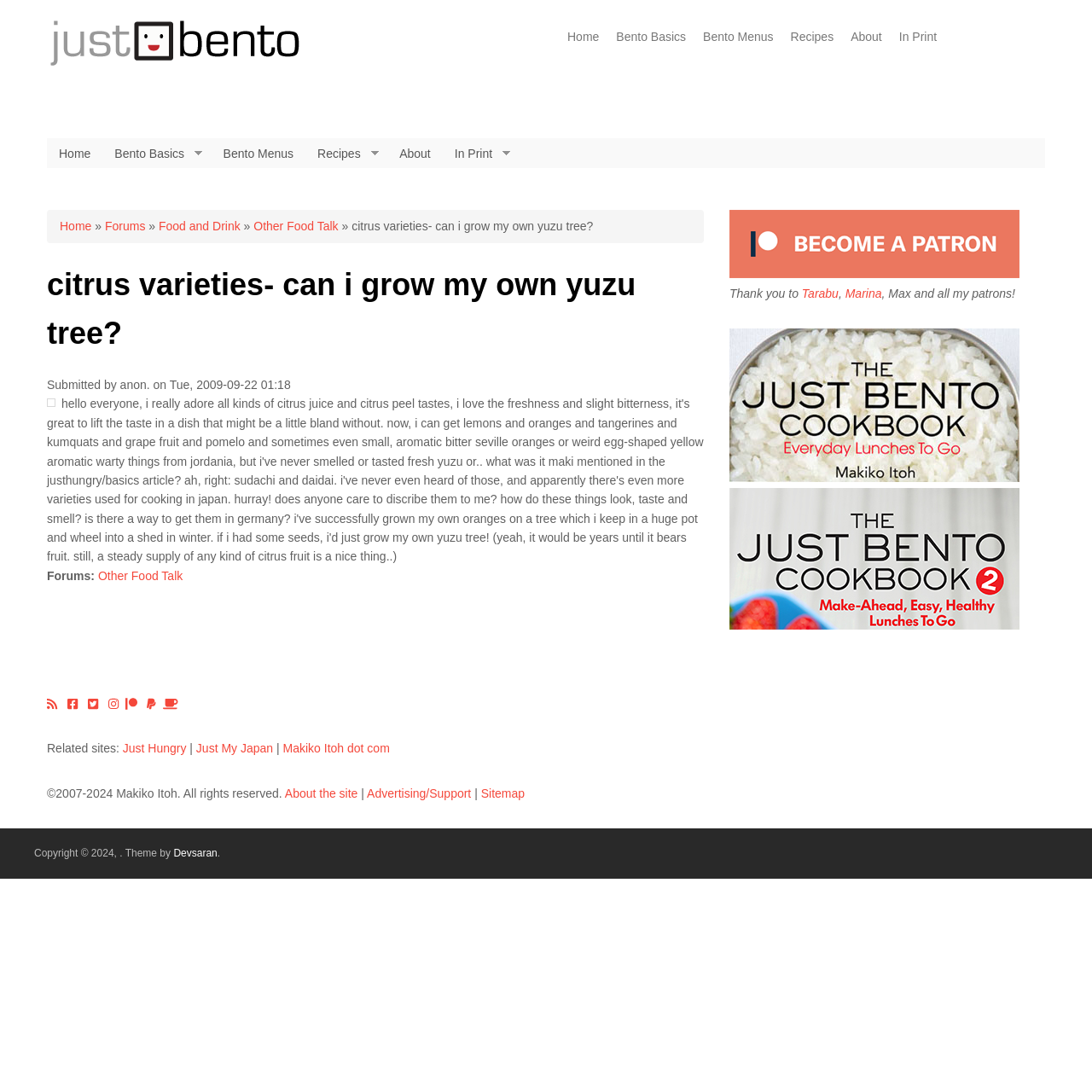Given the webpage screenshot, identify the bounding box of the UI element that matches this description: "title="All about the book!"".

[0.668, 0.431, 0.934, 0.444]